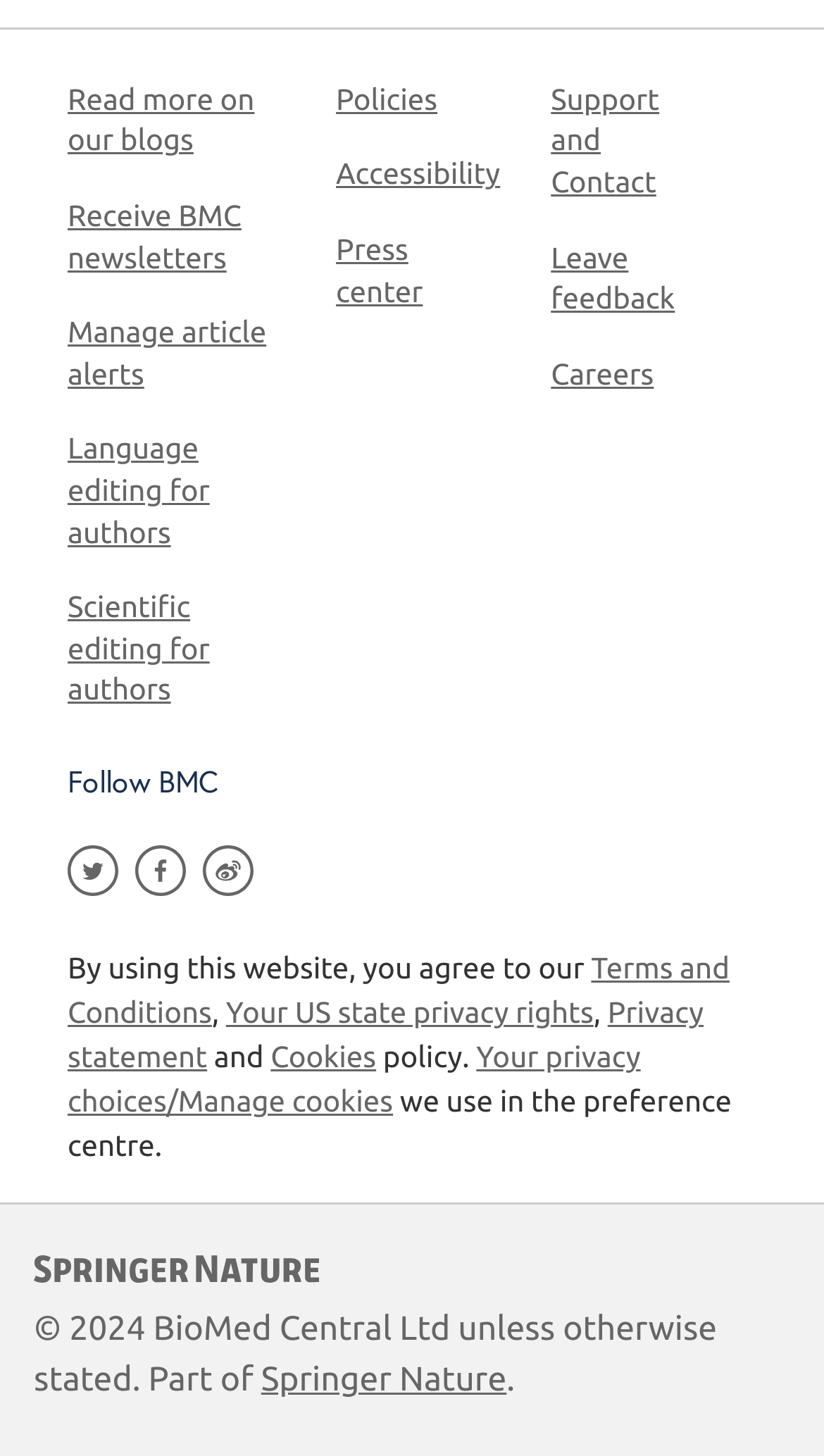What is the name of the parent company?
Please answer the question as detailed as possible.

I found the name of the parent company by looking at the static text element that says 'Part of Springer Nature' at the bottom of the page.